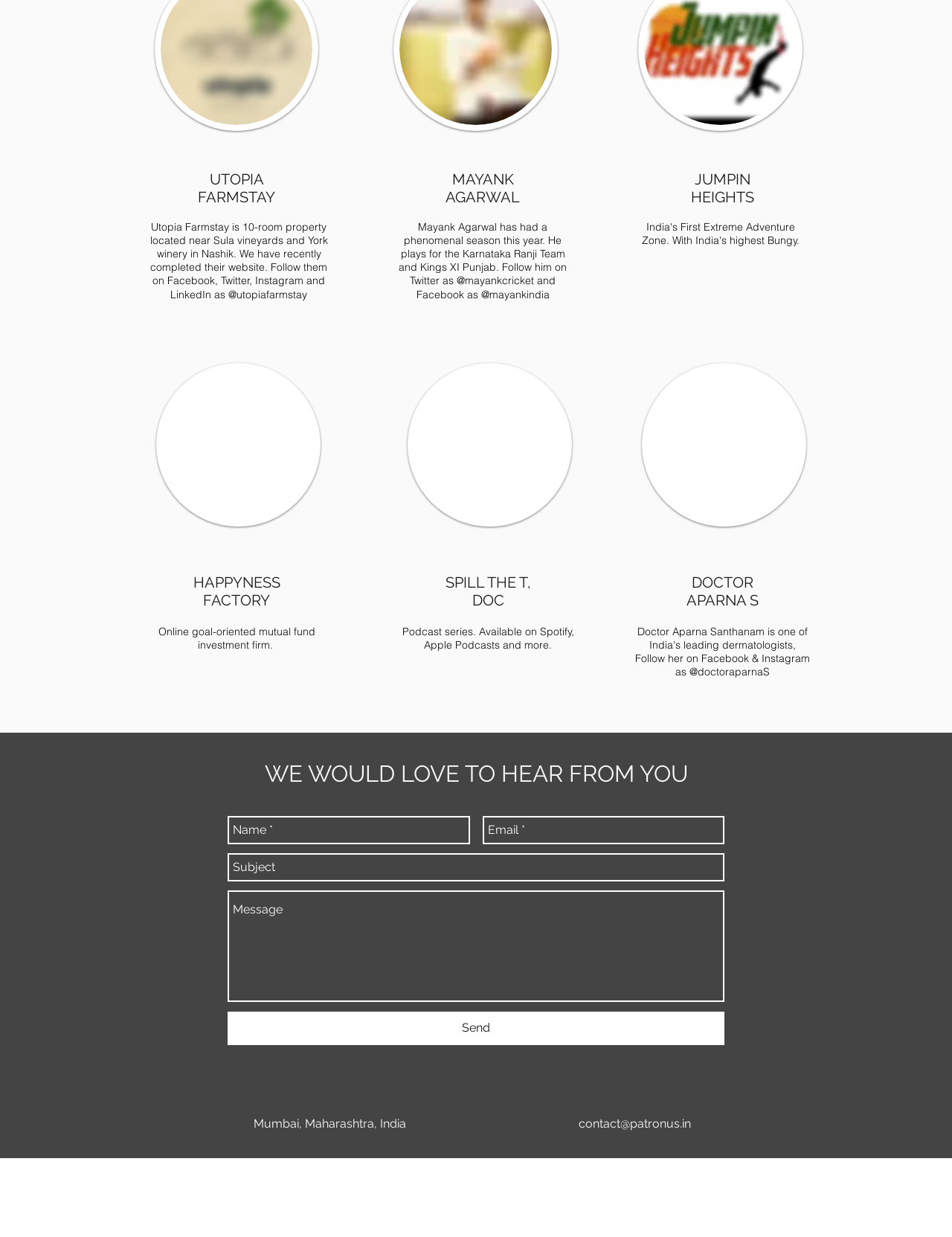Please locate the bounding box coordinates for the element that should be clicked to achieve the following instruction: "View Mayank Agarwal's Twitter profile". Ensure the coordinates are given as four float numbers between 0 and 1, i.e., [left, top, right, bottom].

[0.419, 0.178, 0.595, 0.243]